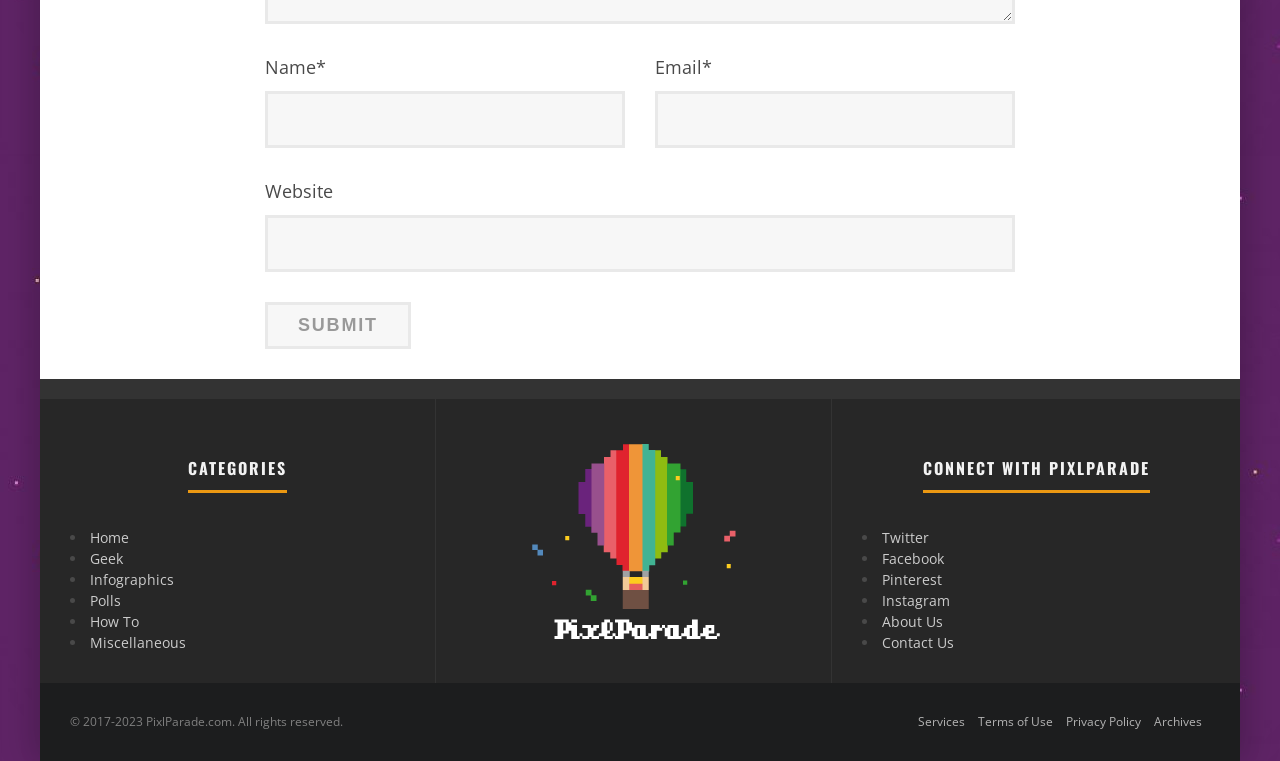Can you determine the bounding box coordinates of the area that needs to be clicked to fulfill the following instruction: "Enter your name"?

[0.207, 0.119, 0.488, 0.194]